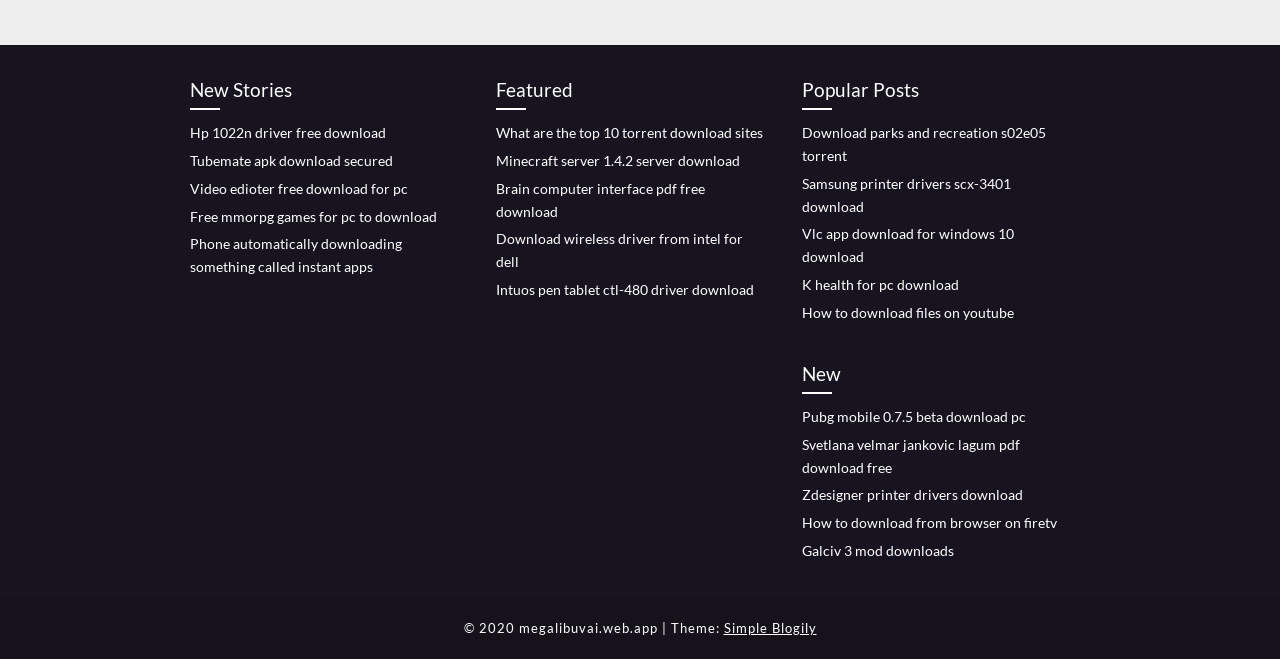Kindly respond to the following question with a single word or a brief phrase: 
What is the category of the first link?

New Stories